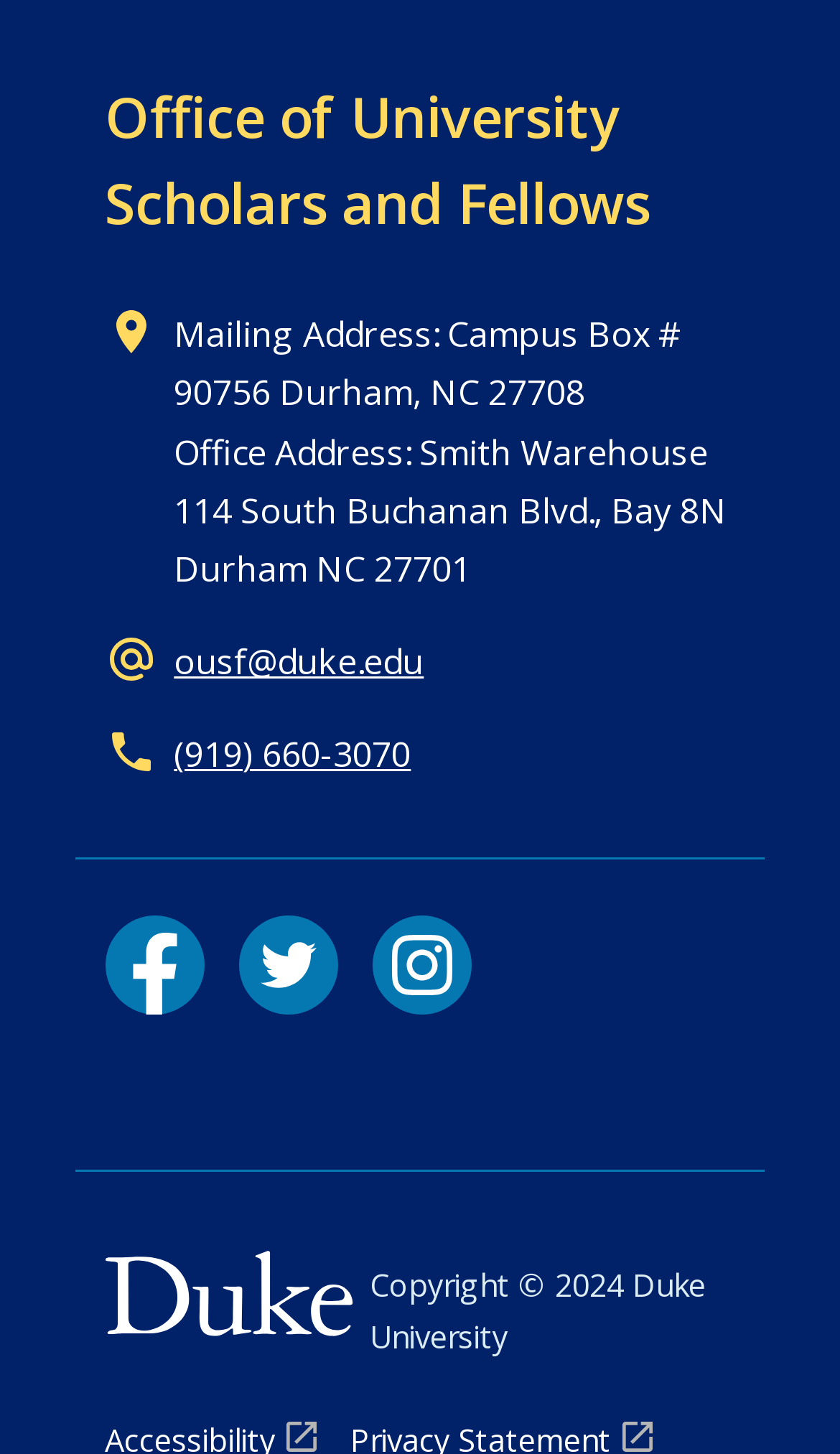Determine the bounding box coordinates for the UI element matching this description: "(919) 660-3070".

[0.207, 0.503, 0.489, 0.535]